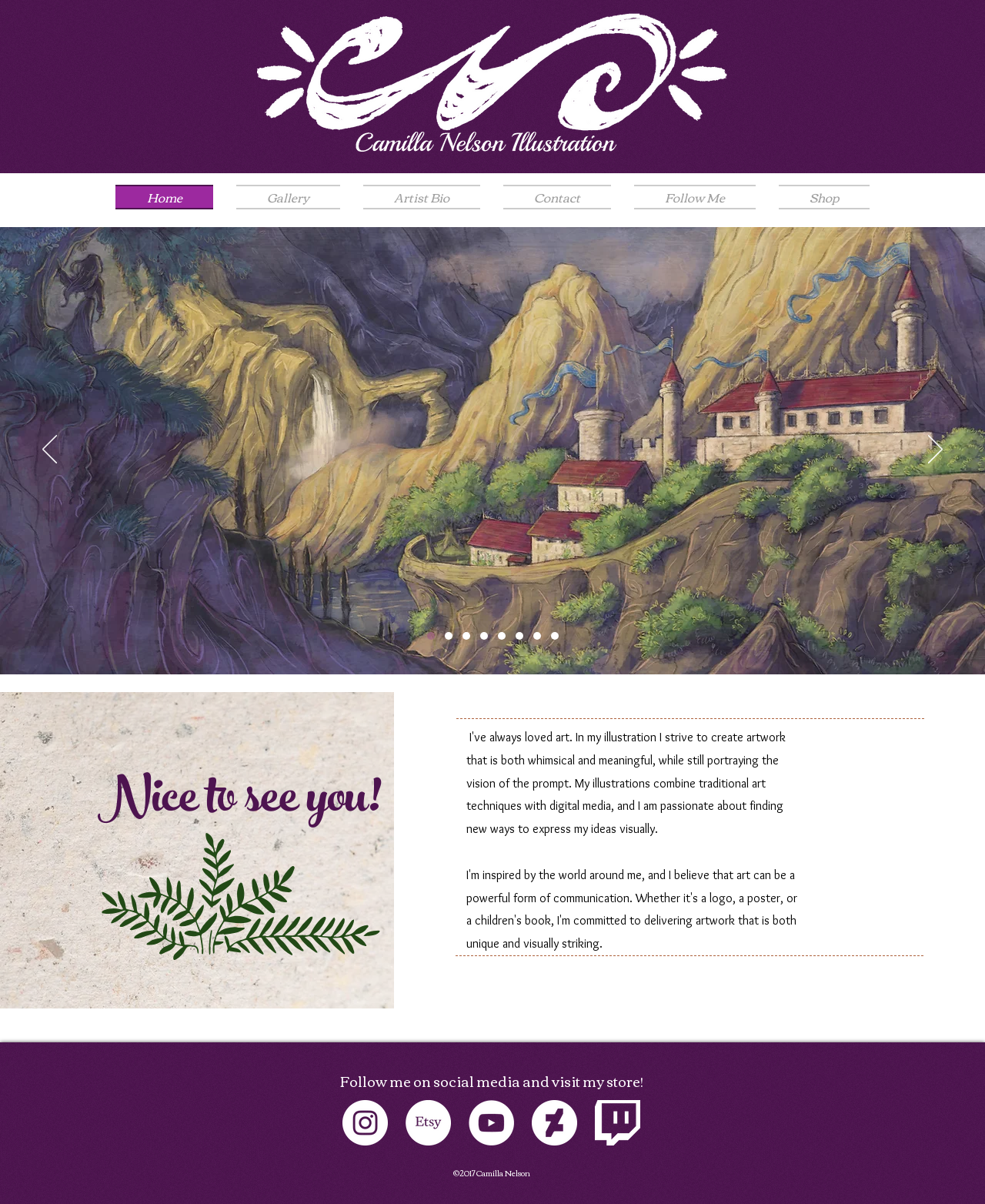Respond to the following query with just one word or a short phrase: 
What is the first image in the slideshow?

Castle final.jpg